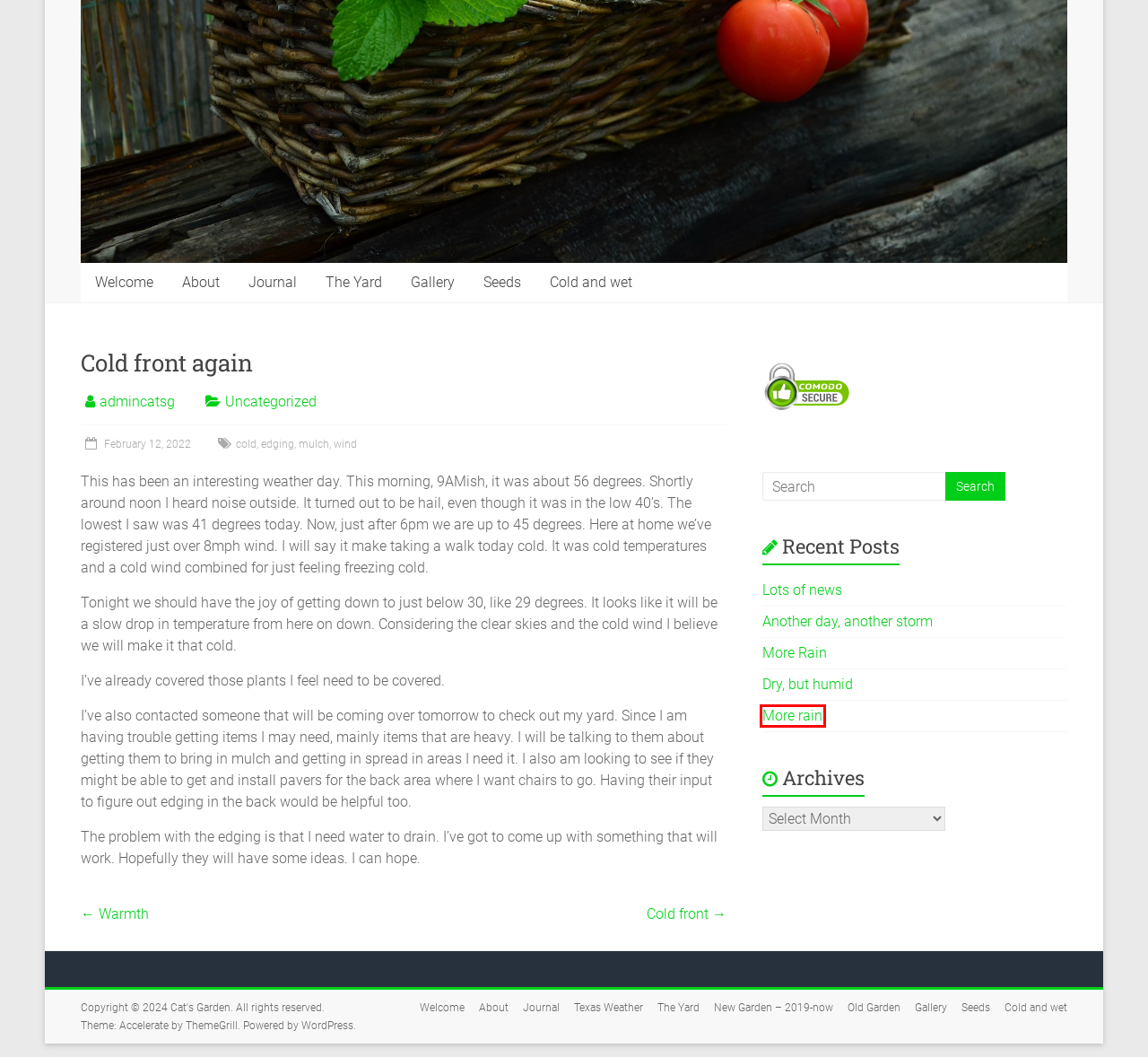You have a screenshot of a webpage with a red bounding box highlighting a UI element. Your task is to select the best webpage description that corresponds to the new webpage after clicking the element. Here are the descriptions:
A. Dry, but humid – Cat's Garden
B. Cold and wet – Cat's Garden
C. The Yard – Cat's Garden
D. Journal – Cat's Garden
E. Gallery – Cat's Garden
F. About – Cat's Garden
G. More rain – Cat's Garden
H. More Rain – Cat's Garden

G